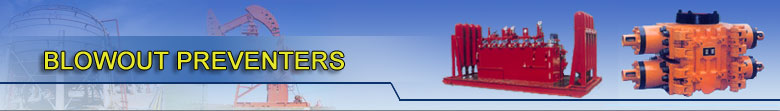How many types of blowout preventers are shown?
Based on the visual content, answer with a single word or a brief phrase.

Two